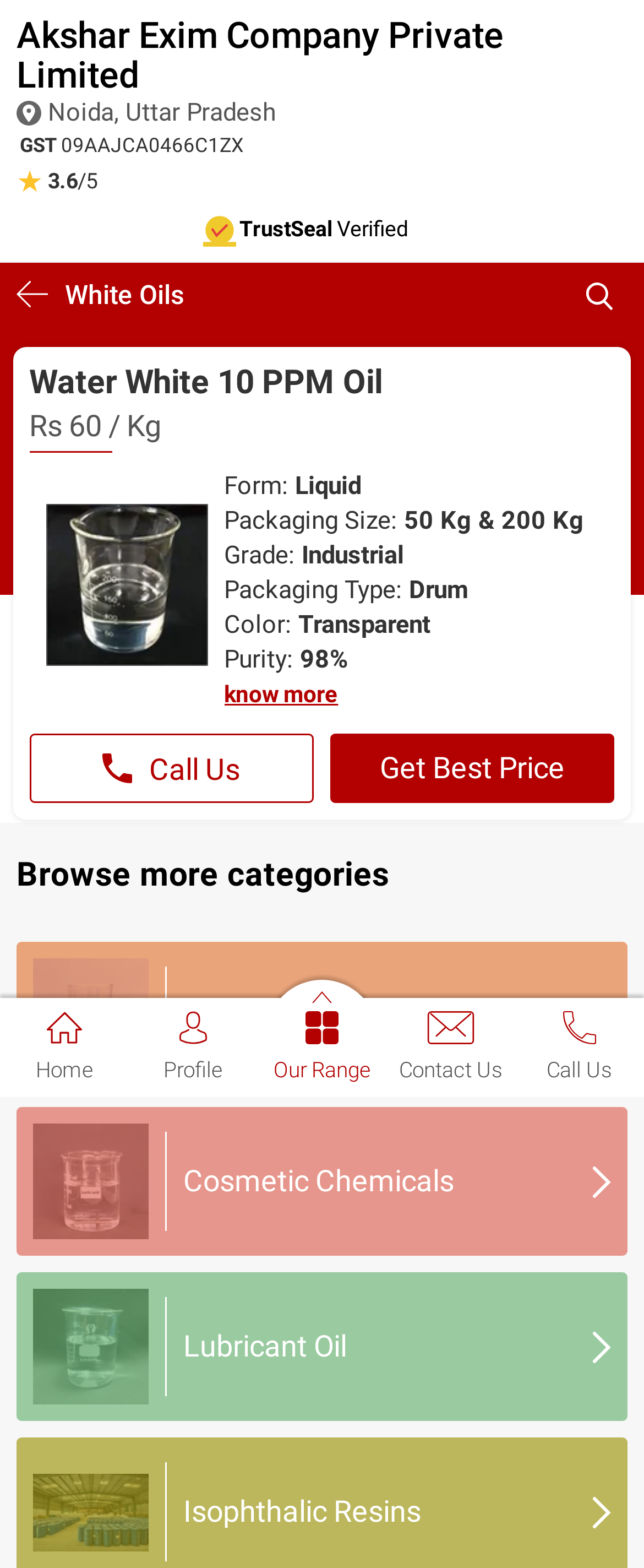Please identify the bounding box coordinates of the element I need to click to follow this instruction: "Browse more categories".

[0.026, 0.525, 1.0, 0.591]